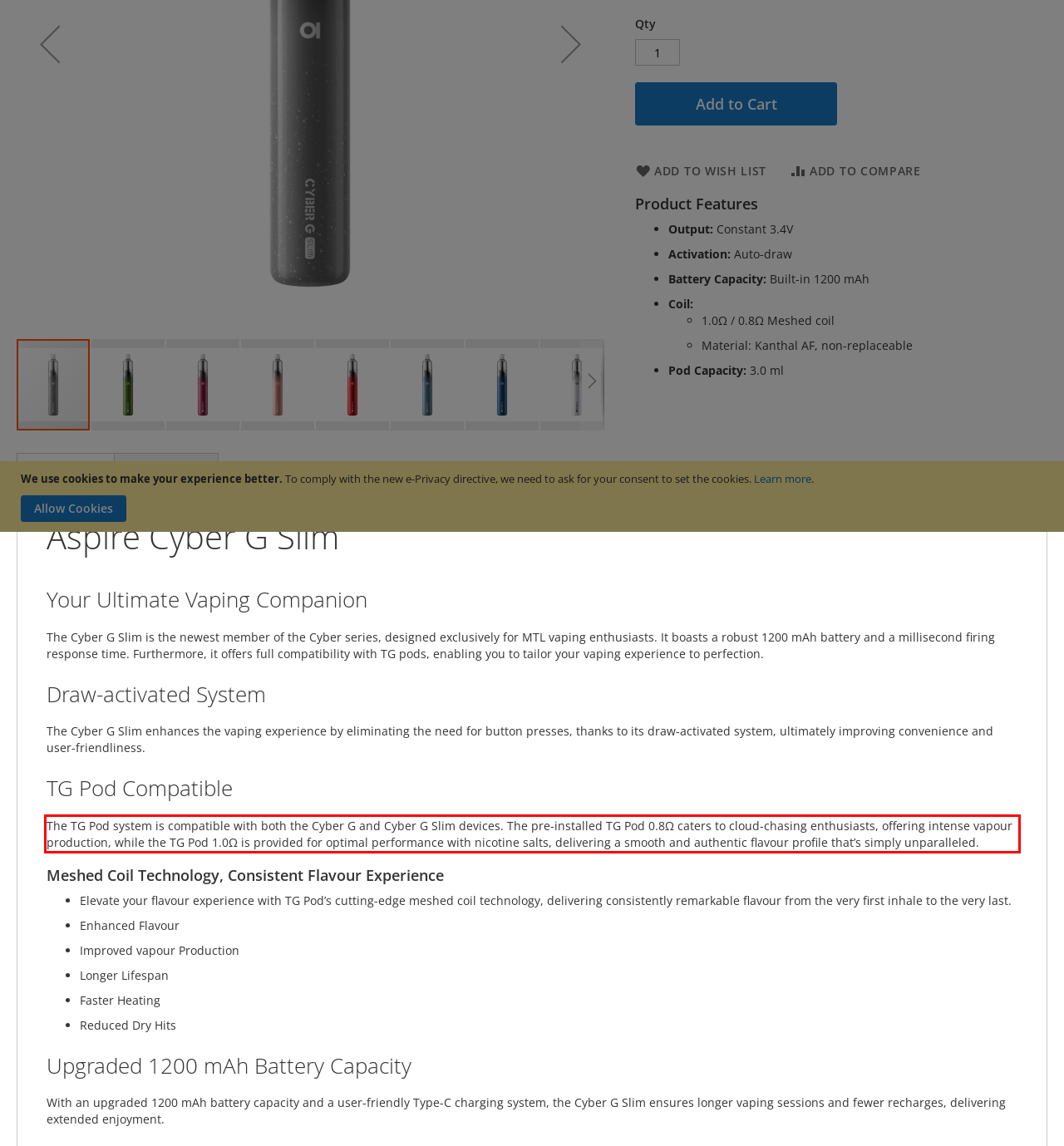Your task is to recognize and extract the text content from the UI element enclosed in the red bounding box on the webpage screenshot.

The TG Pod system is compatible with both the Cyber G and Cyber G Slim devices. The pre-installed TG Pod 0.8Ω caters to cloud-chasing enthusiasts, offering intense vapour production, while the TG Pod 1.0Ω is provided for optimal performance with nicotine salts, delivering a smooth and authentic flavour profile that’s simply unparalleled.